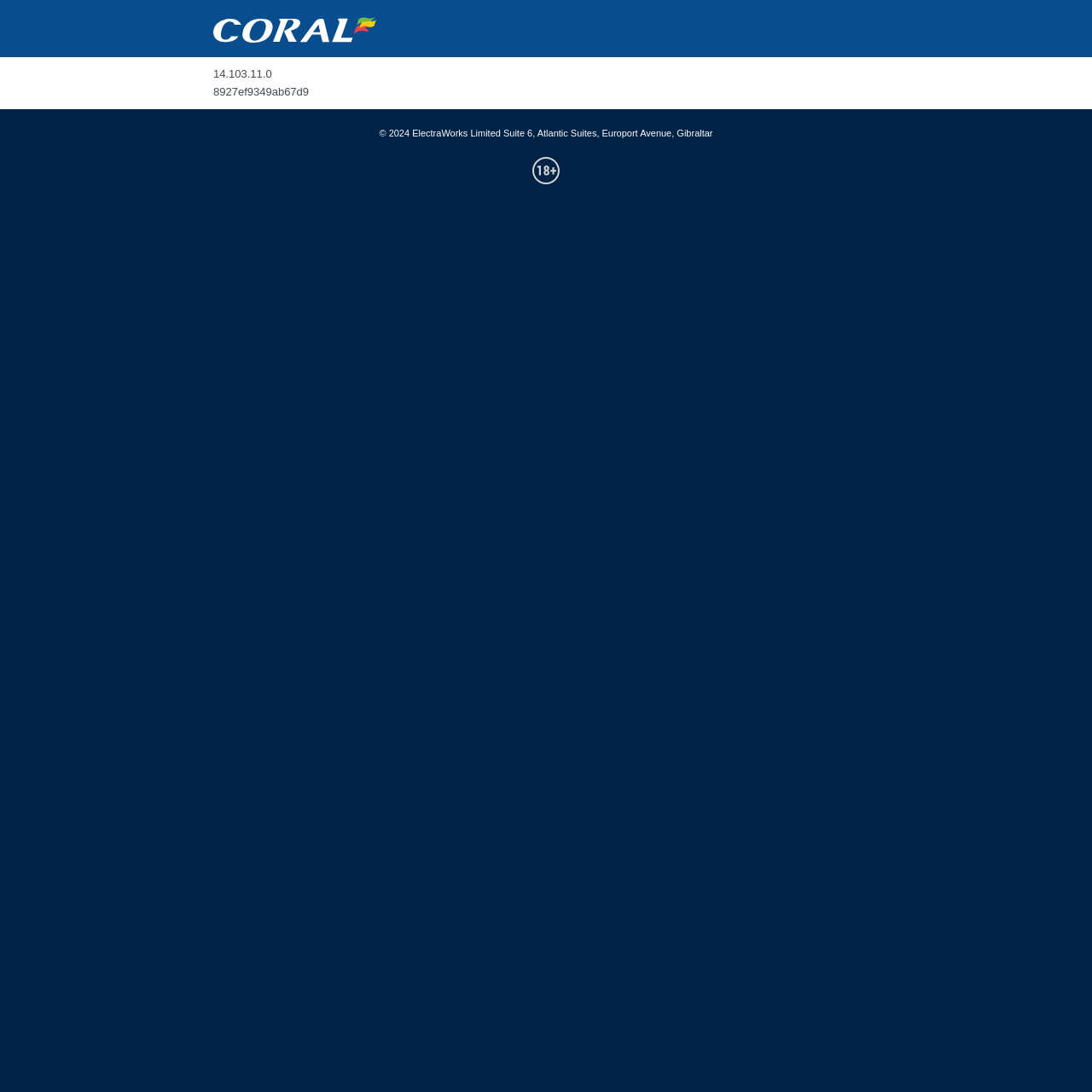Provide a single word or phrase to answer the given question: 
What is the copyright year of the webpage?

2024